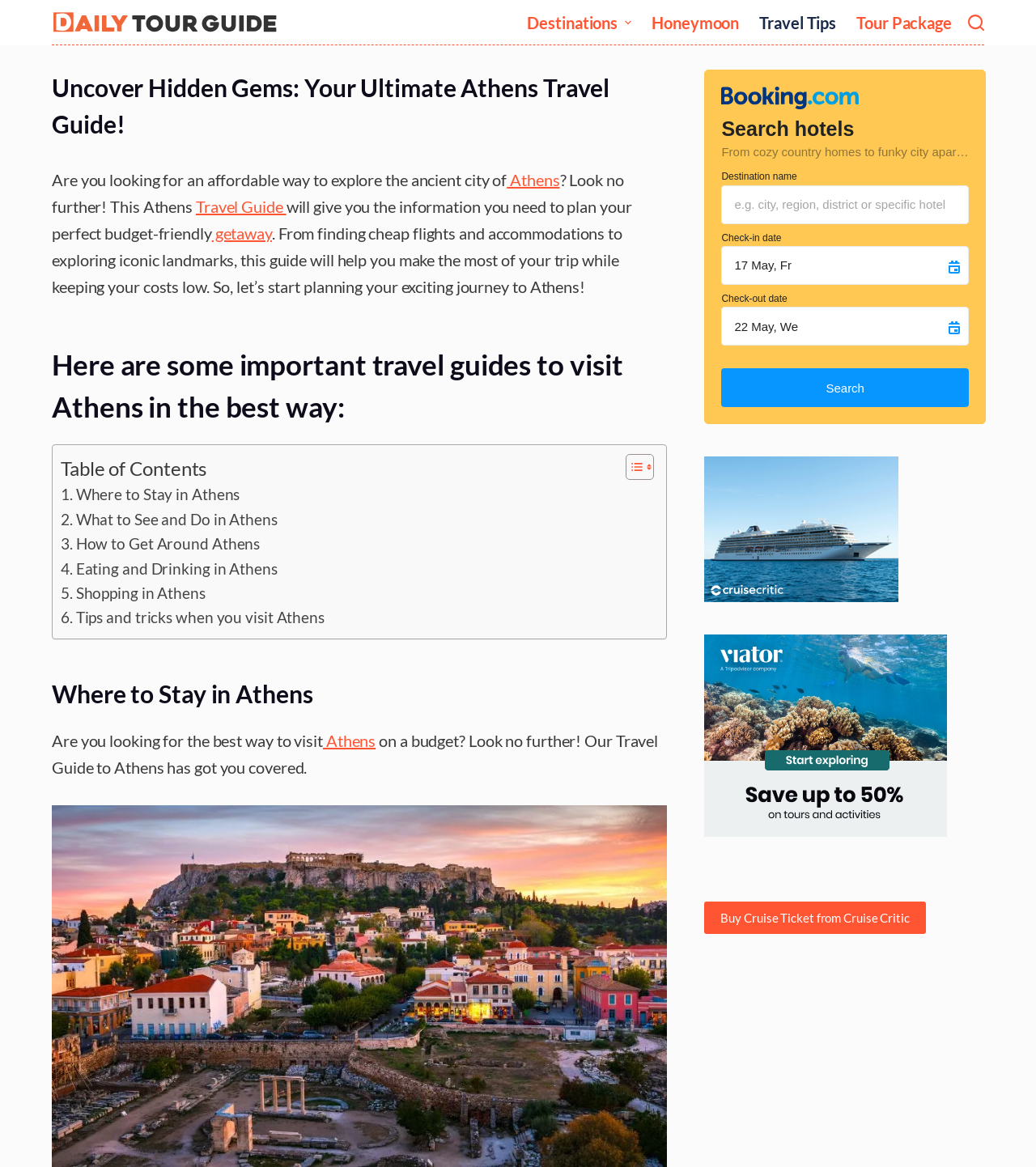Locate the bounding box coordinates of the element's region that should be clicked to carry out the following instruction: "Select a destination from the dropdown menu". The coordinates need to be four float numbers between 0 and 1, i.e., [left, top, right, bottom].

[0.696, 0.159, 0.935, 0.192]